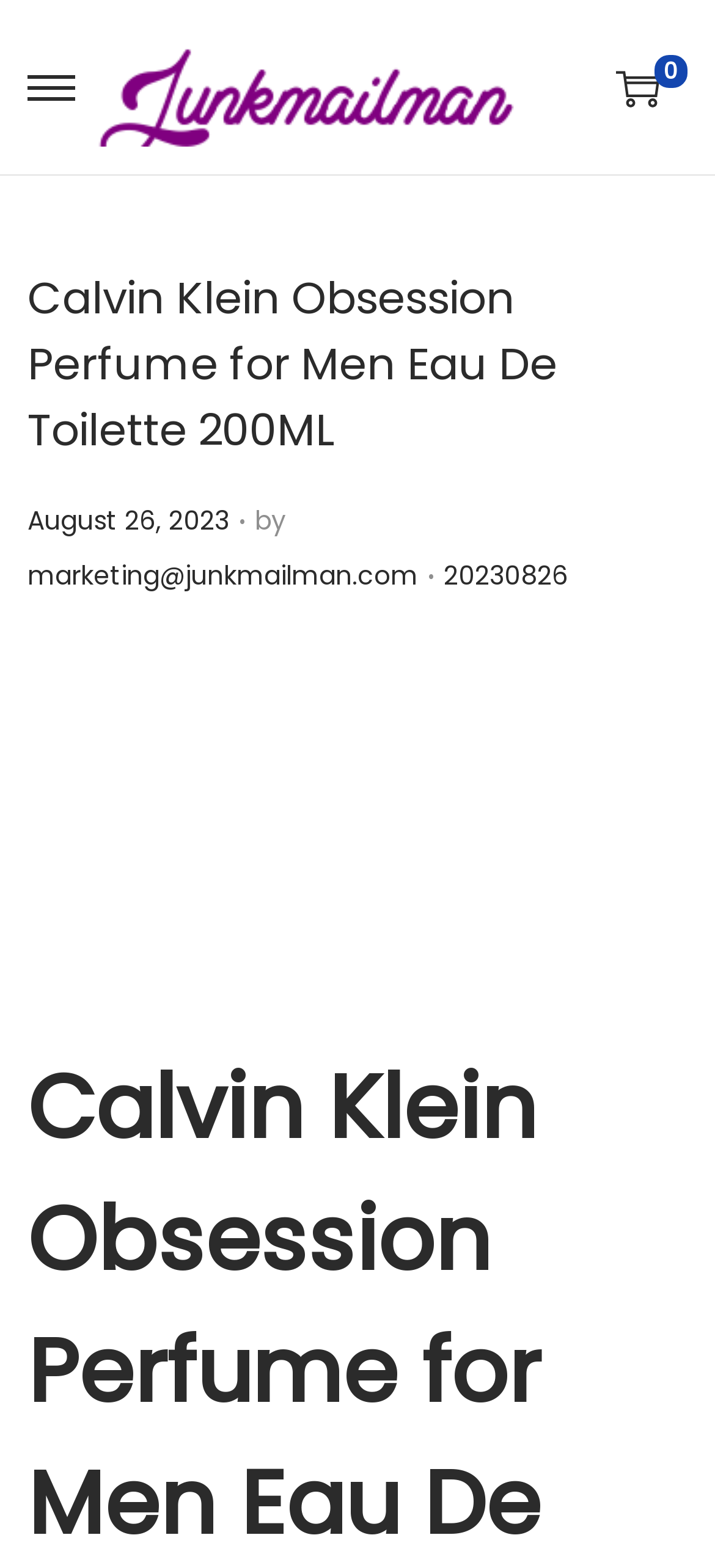Refer to the image and offer a detailed explanation in response to the question: What is the volume of the perfume?

The volume of the perfume can be found in the heading element which says 'Calvin Klein Obsession Perfume for Men Eau De Toilette 200ML'. This indicates that the product is a 200ML bottle of perfume.